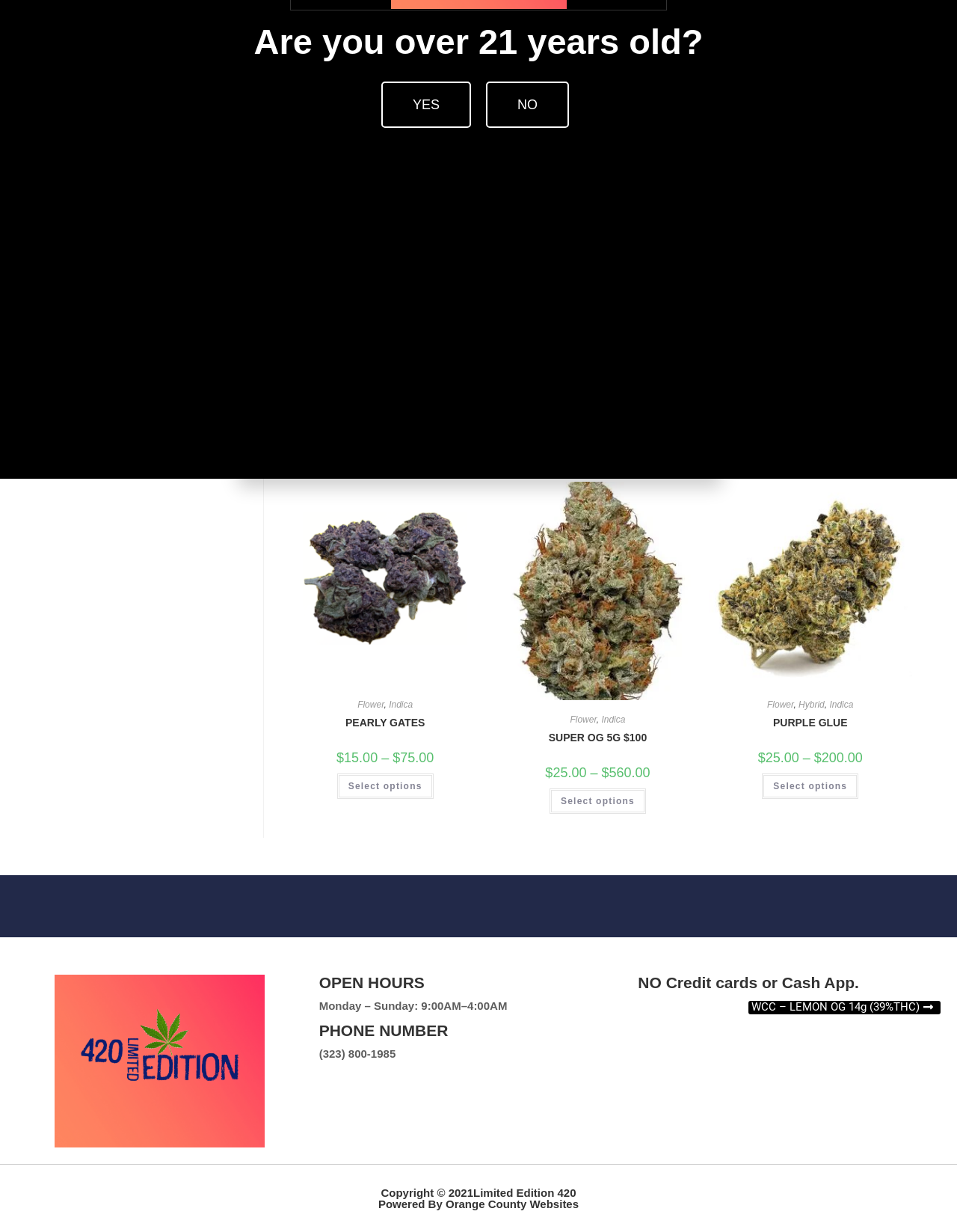Identify and provide the bounding box coordinates of the UI element described: "parent_node: Indica". The coordinates should be formatted as [left, top, right, bottom], with each number being a float between 0 and 1.

[0.18, 0.032, 0.207, 0.054]